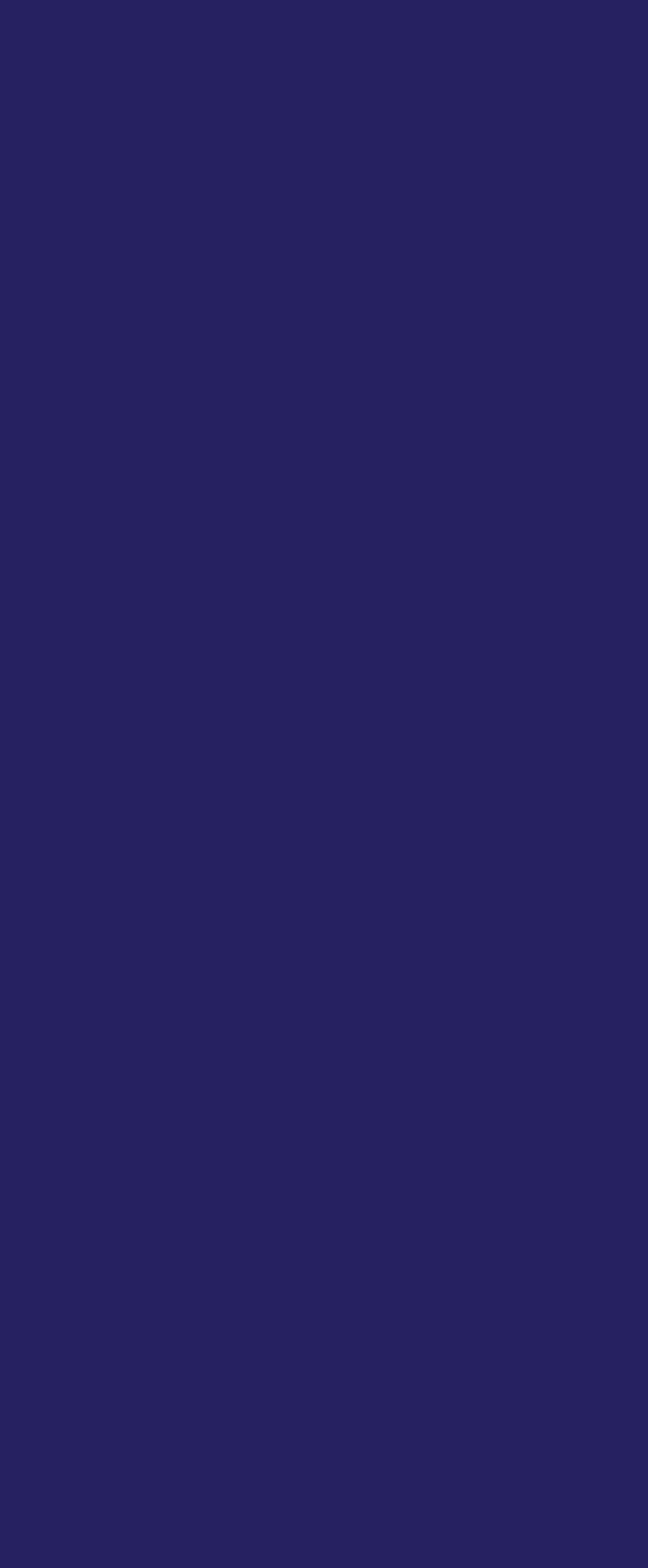Identify the bounding box coordinates for the element you need to click to achieve the following task: "Click the Military Discount Available button". The coordinates must be four float values ranging from 0 to 1, formatted as [left, top, right, bottom].

[0.5, 0.089, 0.677, 0.153]